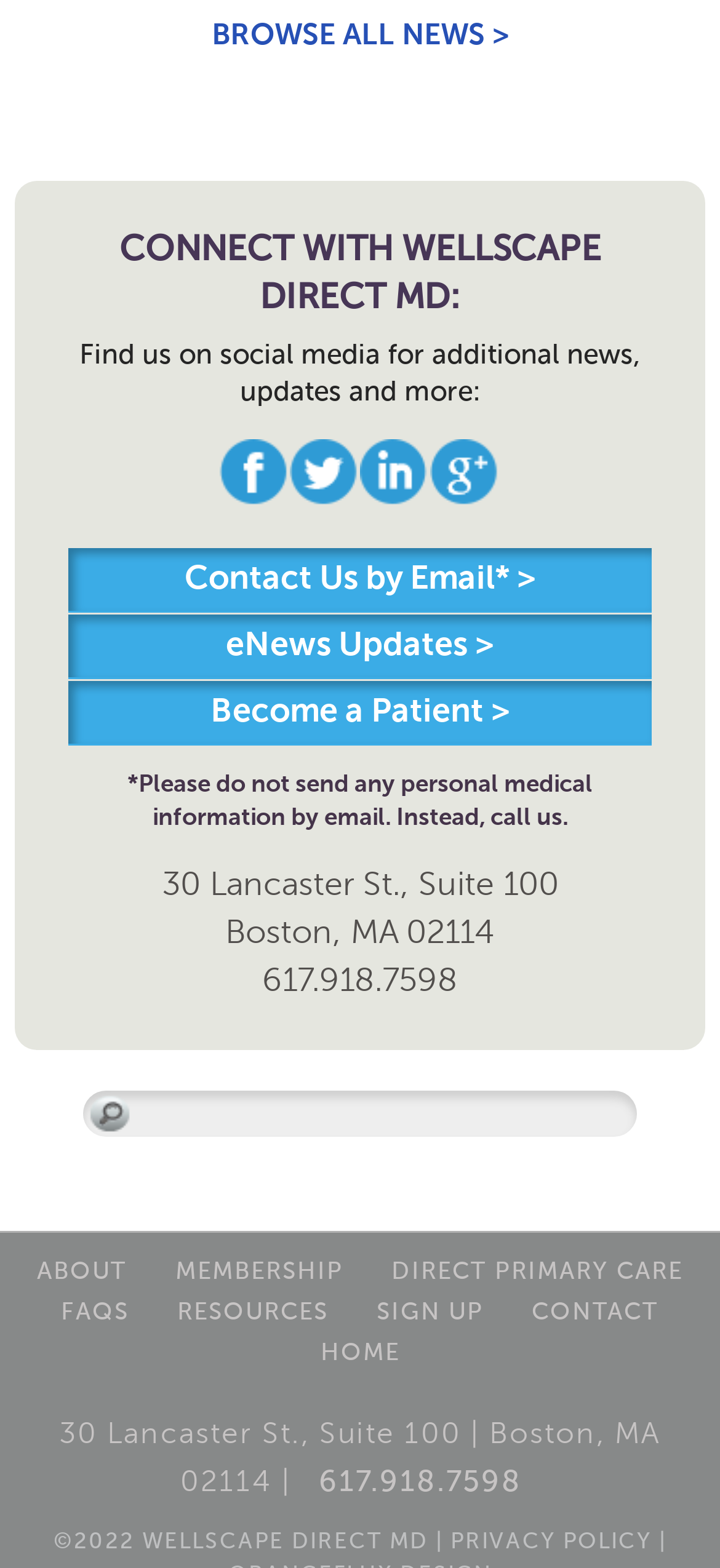Identify the bounding box coordinates of the section to be clicked to complete the task described by the following instruction: "Learn about direct primary care". The coordinates should be four float numbers between 0 and 1, formatted as [left, top, right, bottom].

[0.544, 0.8, 0.949, 0.823]